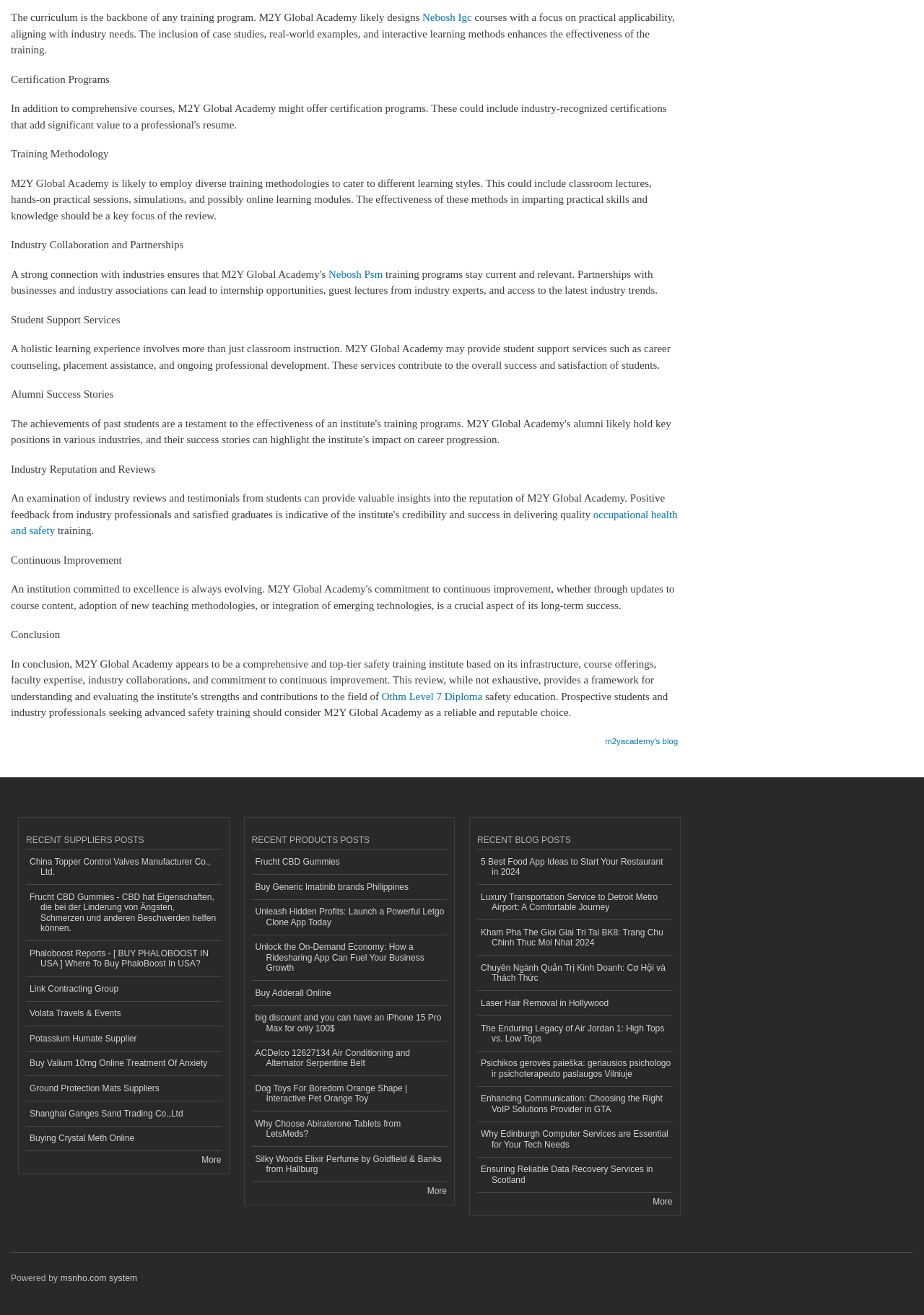Please find the bounding box coordinates of the element that needs to be clicked to perform the following instruction: "Read about Certification Programs". The bounding box coordinates should be four float numbers between 0 and 1, represented as [left, top, right, bottom].

[0.012, 0.056, 0.119, 0.065]